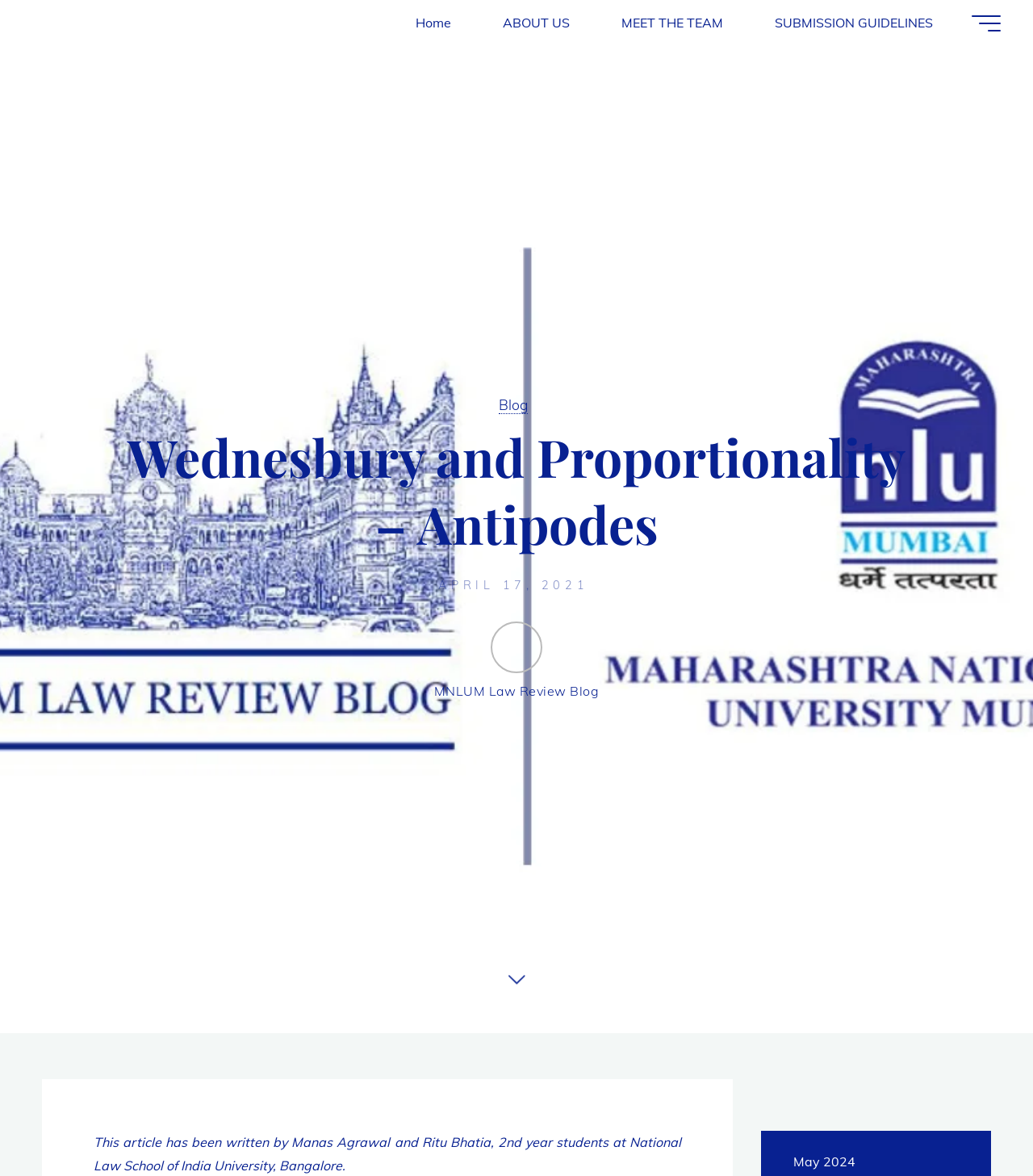Could you provide the bounding box coordinates for the portion of the screen to click to complete this instruction: "Read more about the article"?

[0.491, 0.824, 0.509, 0.844]